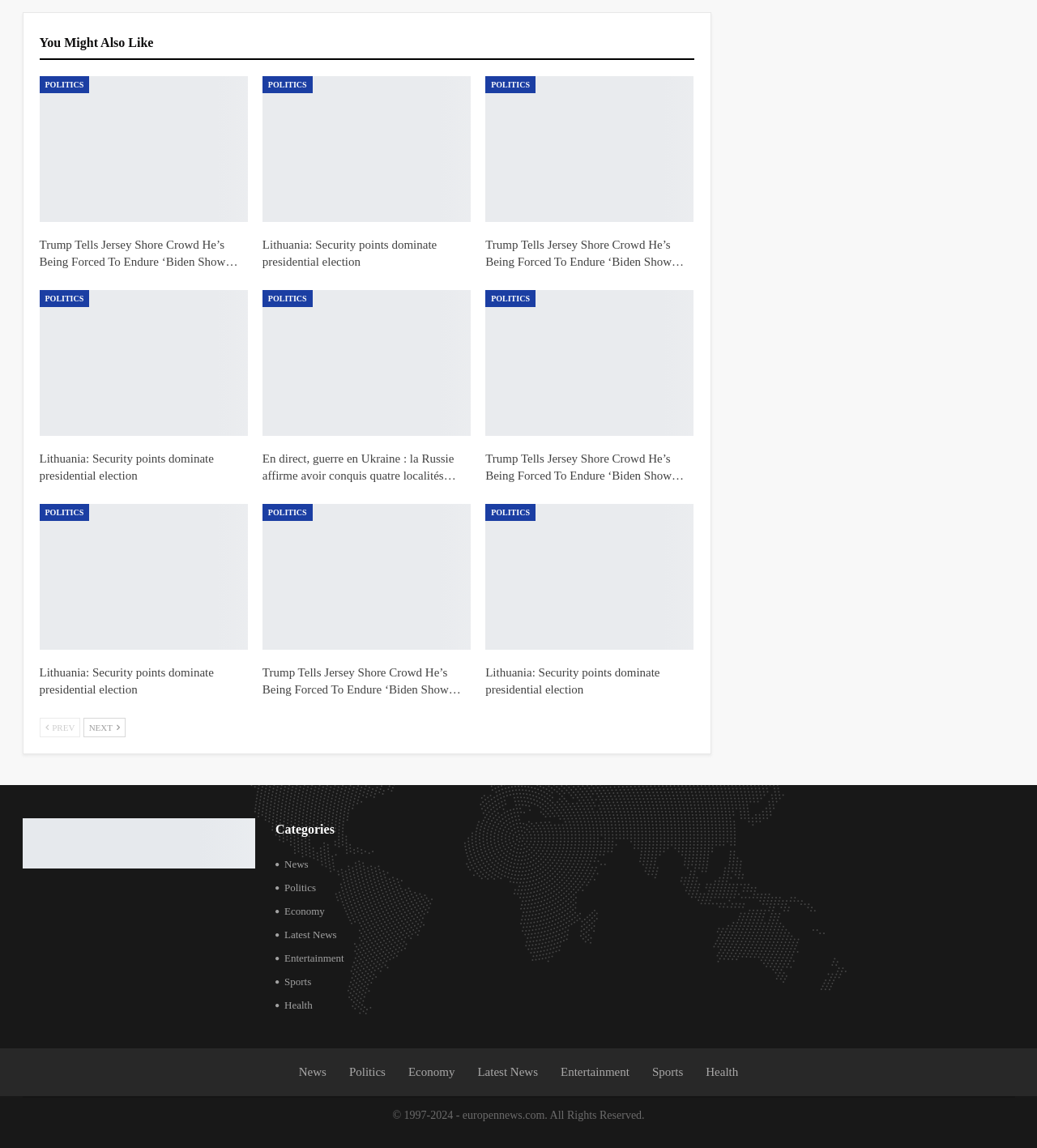Identify the bounding box for the UI element specified in this description: "Latest News". The coordinates must be four float numbers between 0 and 1, formatted as [left, top, right, bottom].

[0.266, 0.804, 0.49, 0.825]